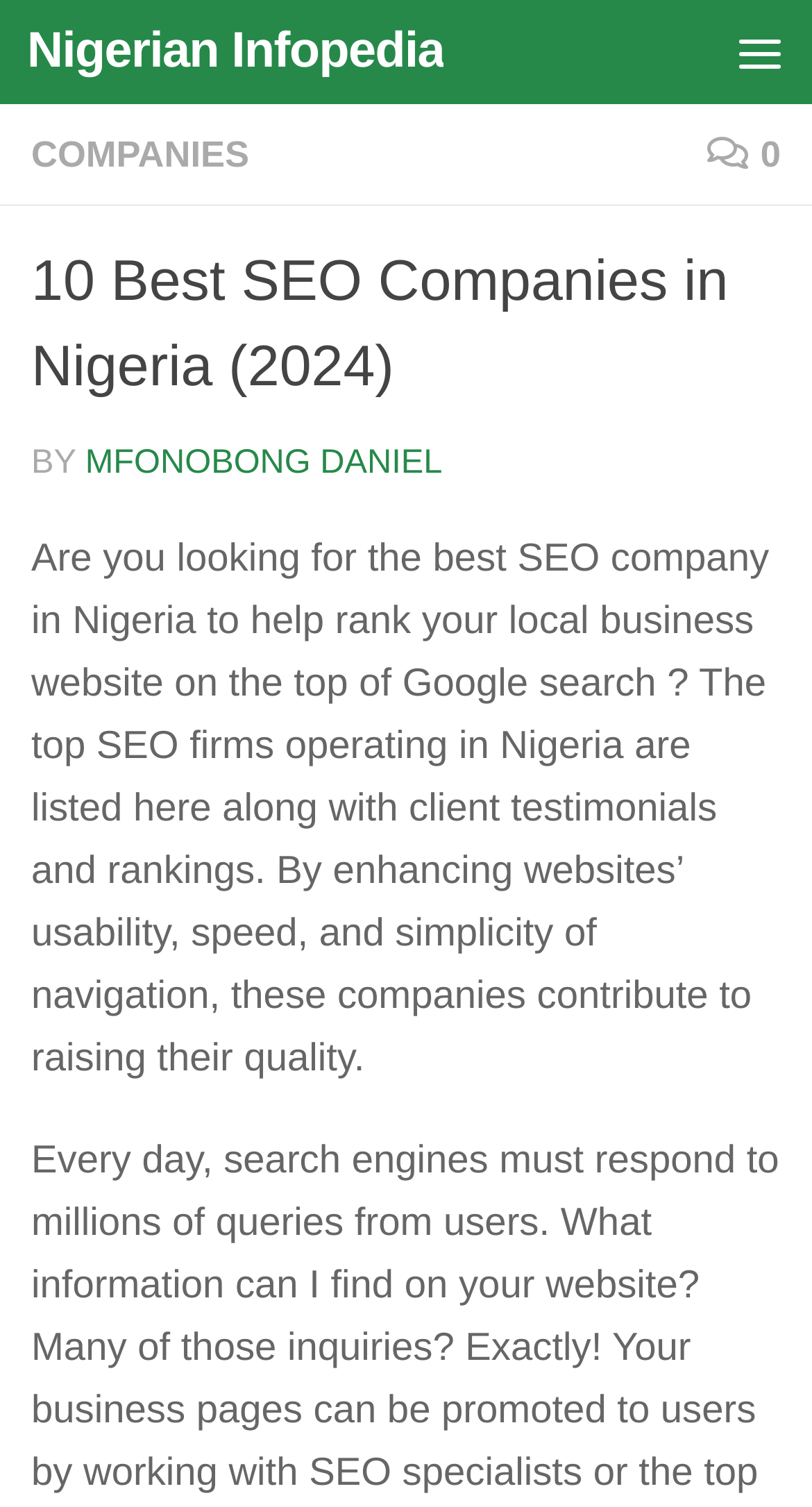Generate a thorough caption detailing the webpage content.

The webpage is about the top SEO companies in Nigeria, with a focus on helping local businesses rank higher on Google search. At the top-left corner, there is a link to skip to the content, and next to it, a link to the website's name, "Nigerian Infopedia". On the top-right corner, there is a menu button that, when expanded, reveals links to different sections, including "COMPANIES". 

Below the menu button, there is a heading that reads "10 Best SEO Companies in Nigeria (2024)". Underneath the heading, there is a byline that mentions the author, "MFONOBONG DANIEL". 

The main content of the webpage is a paragraph that explains the purpose of the page, which is to list the top SEO firms in Nigeria, along with client testimonials and rankings. The paragraph also describes how these companies improve website quality by enhancing usability, speed, and navigation simplicity.